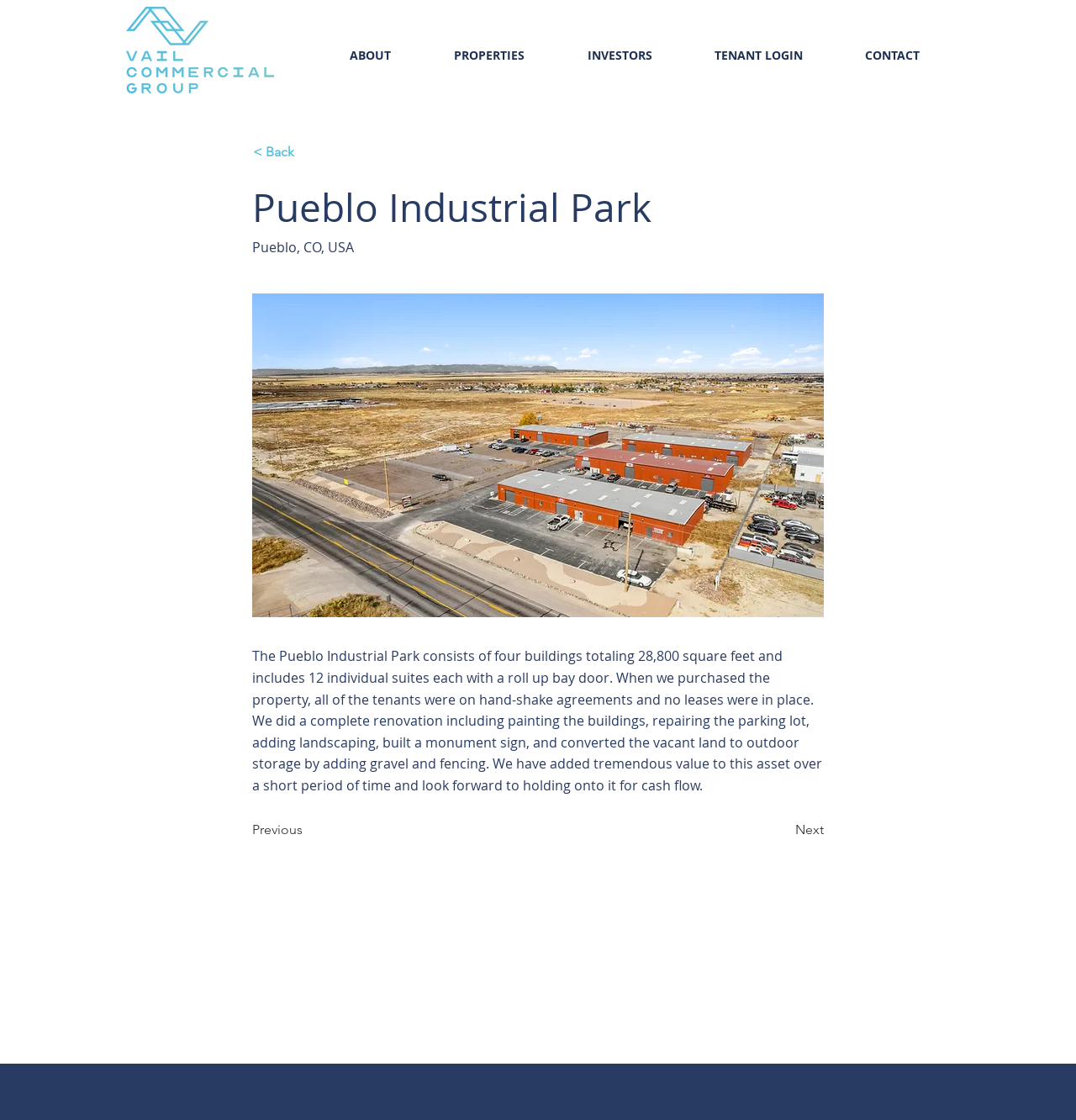Bounding box coordinates are specified in the format (top-left x, top-left y, bottom-right x, bottom-right y). All values are floating point numbers bounded between 0 and 1. Please provide the bounding box coordinate of the region this sentence describes: CONTACT

[0.774, 0.036, 0.883, 0.062]